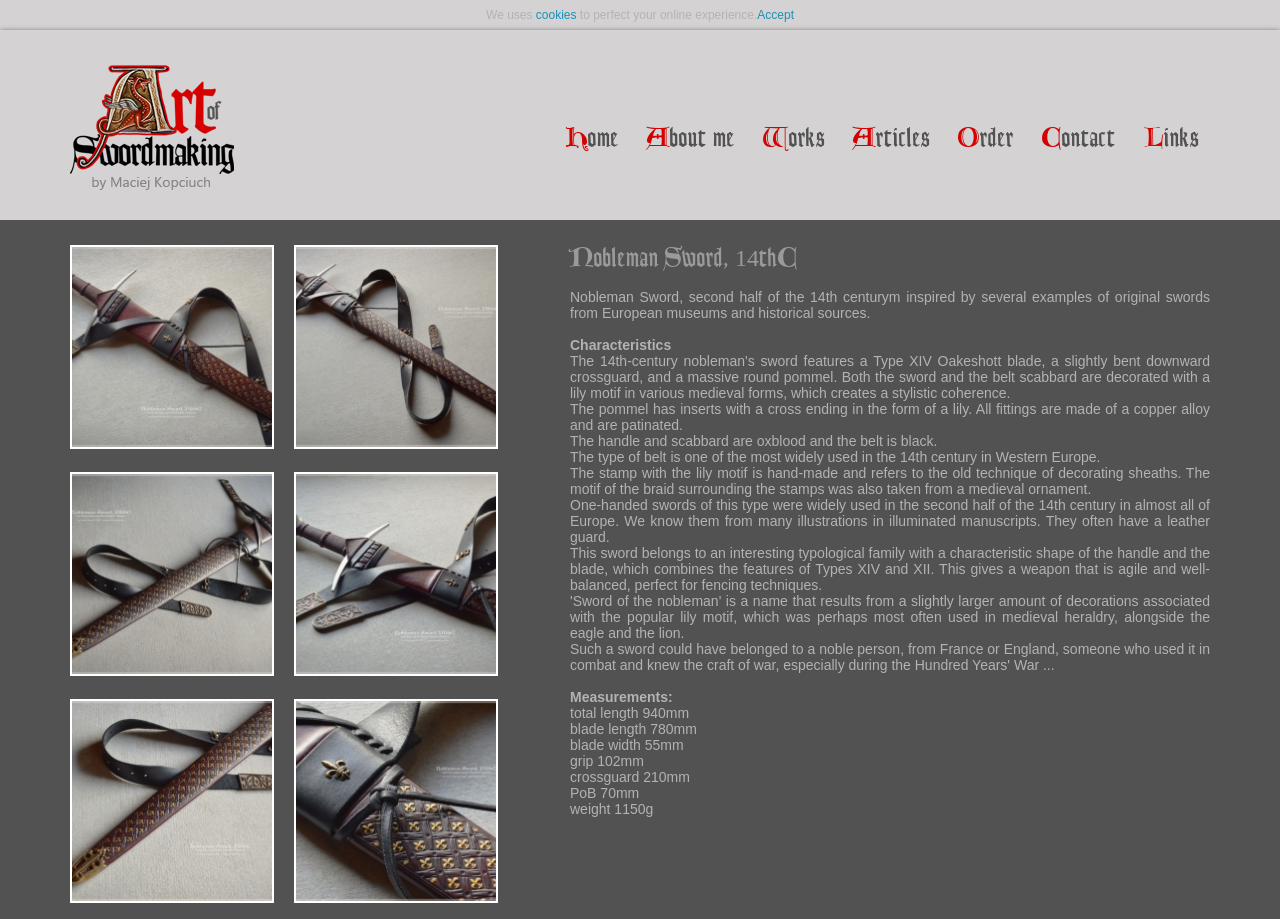Locate the bounding box coordinates of the clickable area to execute the instruction: "read articles". Provide the coordinates as four float numbers between 0 and 1, represented as [left, top, right, bottom].

[0.658, 0.131, 0.735, 0.173]